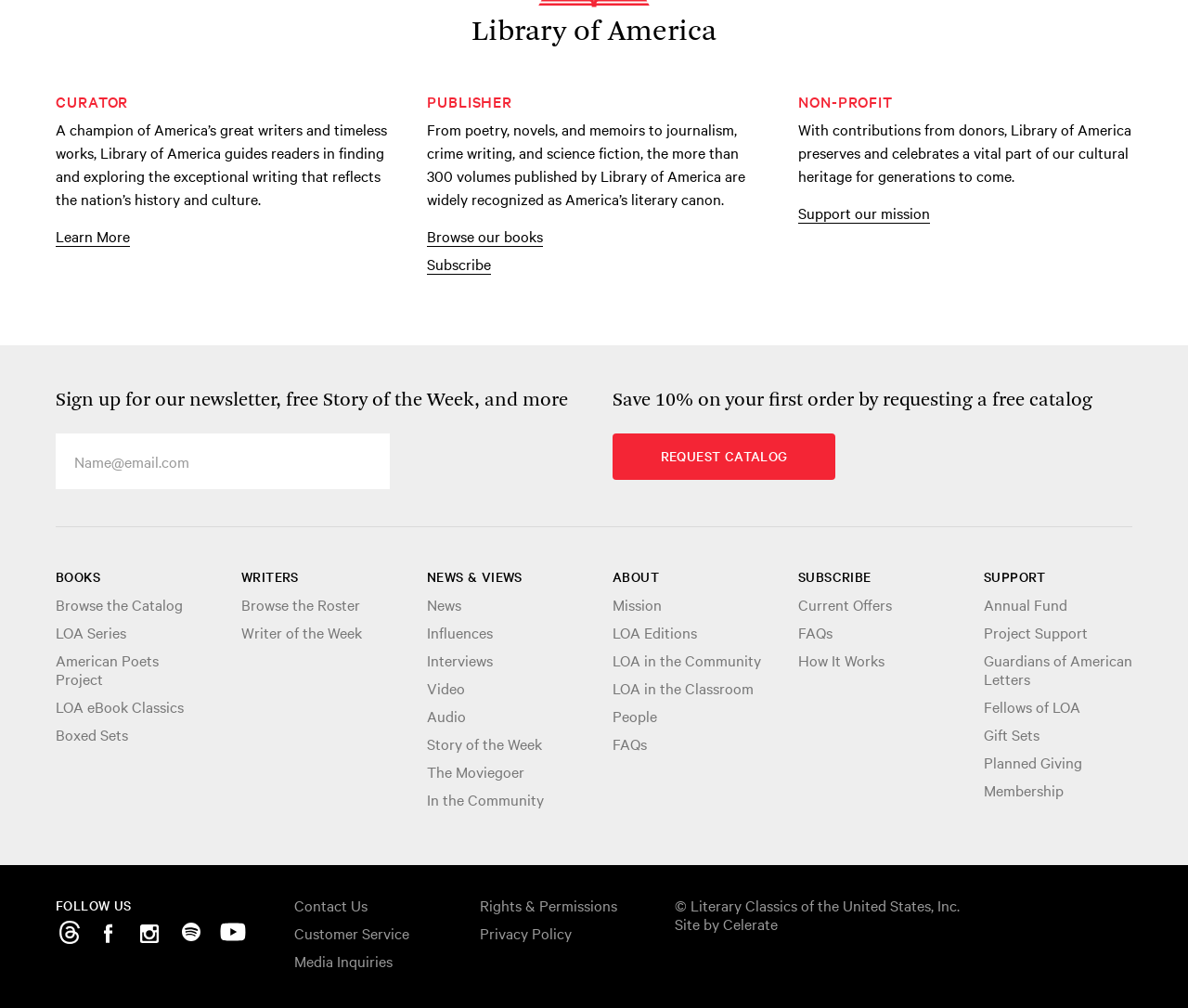Locate the bounding box coordinates of the element that should be clicked to execute the following instruction: "Browse our books".

[0.359, 0.223, 0.457, 0.246]